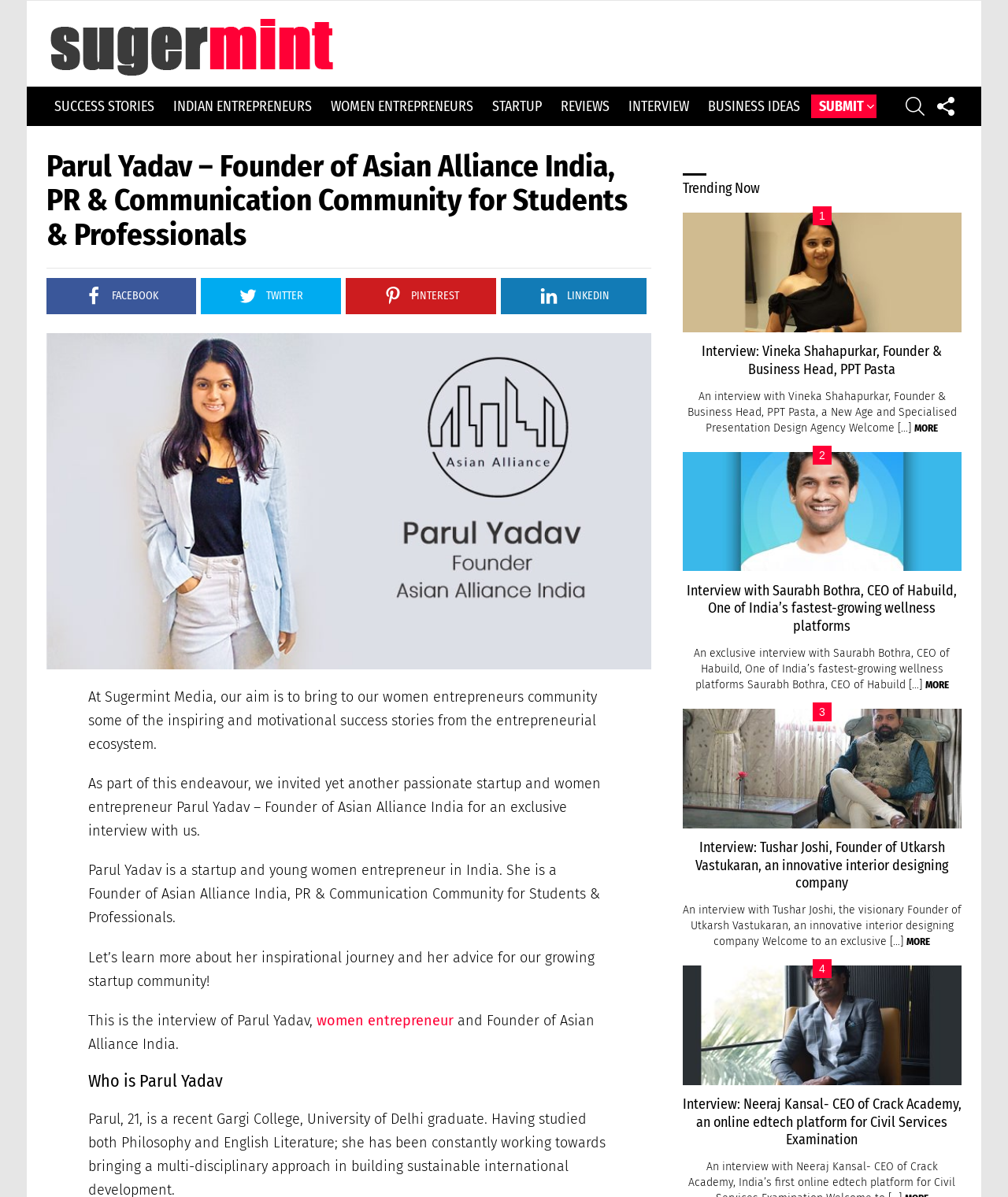Generate the text content of the main heading of the webpage.

Parul Yadav – Founder of Asian Alliance India, PR & Communication Community for Students & Professionals